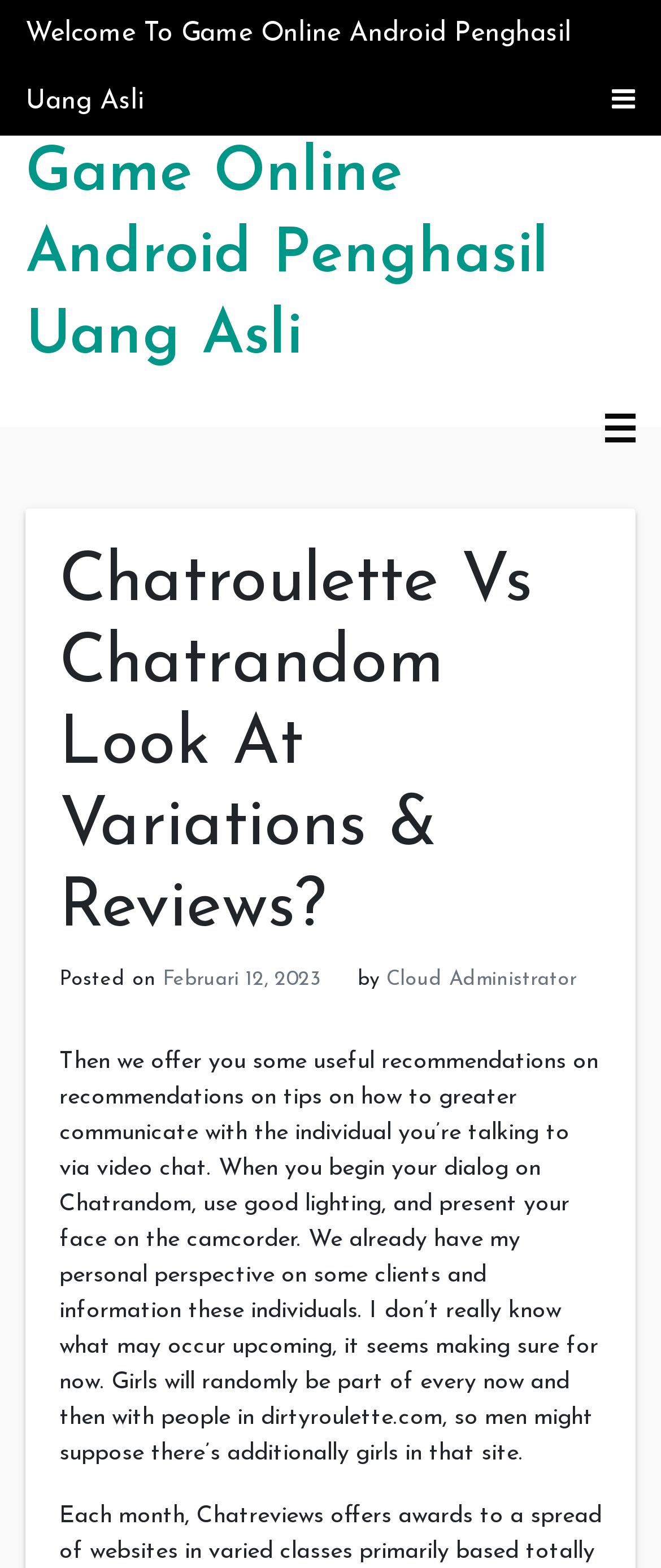What is the purpose of using good lighting in video chat?
Give a single word or phrase answer based on the content of the image.

to communicate better